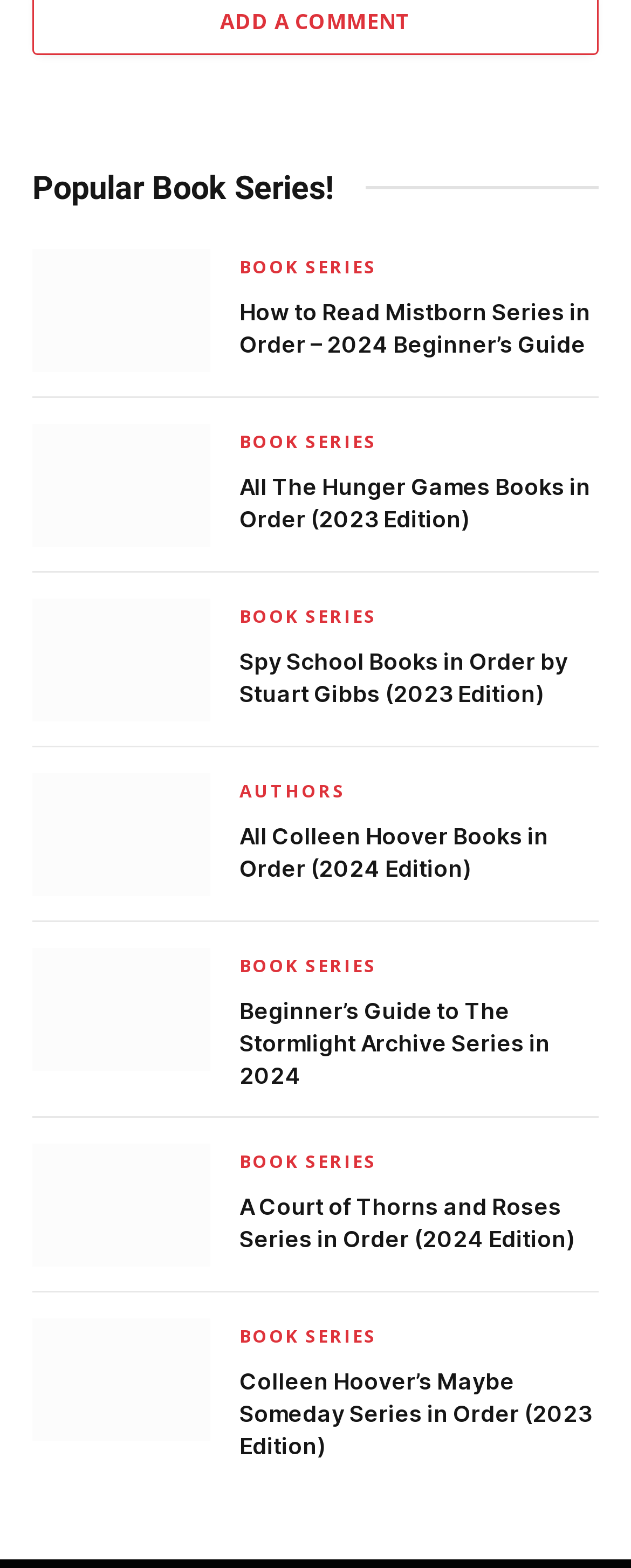Answer the question with a single word or phrase: 
What is the main topic of this webpage?

Book series